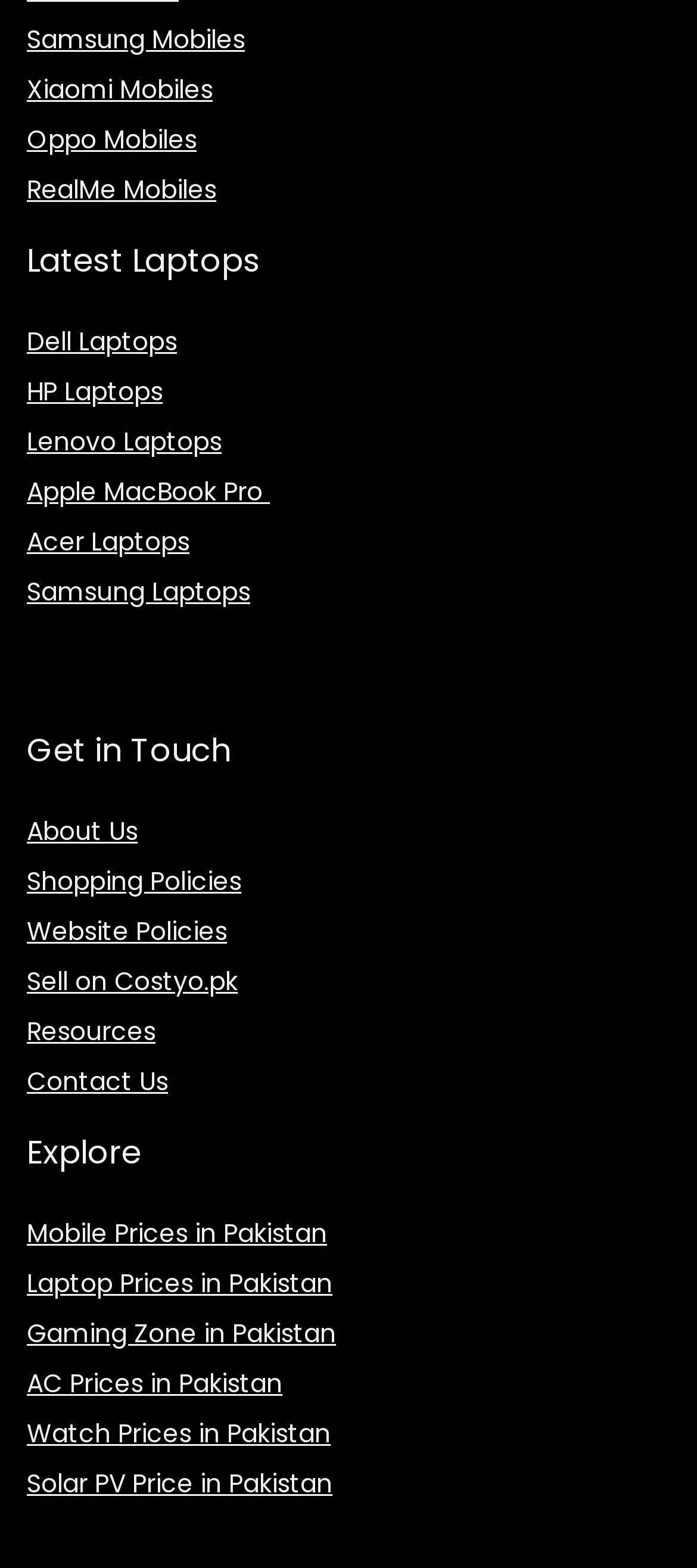What is the category below mobiles?
Refer to the image and provide a detailed answer to the question.

After the mobiles section, there is a section with links to different laptop brands, such as Dell, HP, Lenovo, and Apple, which indicates that the category below mobiles is laptops.